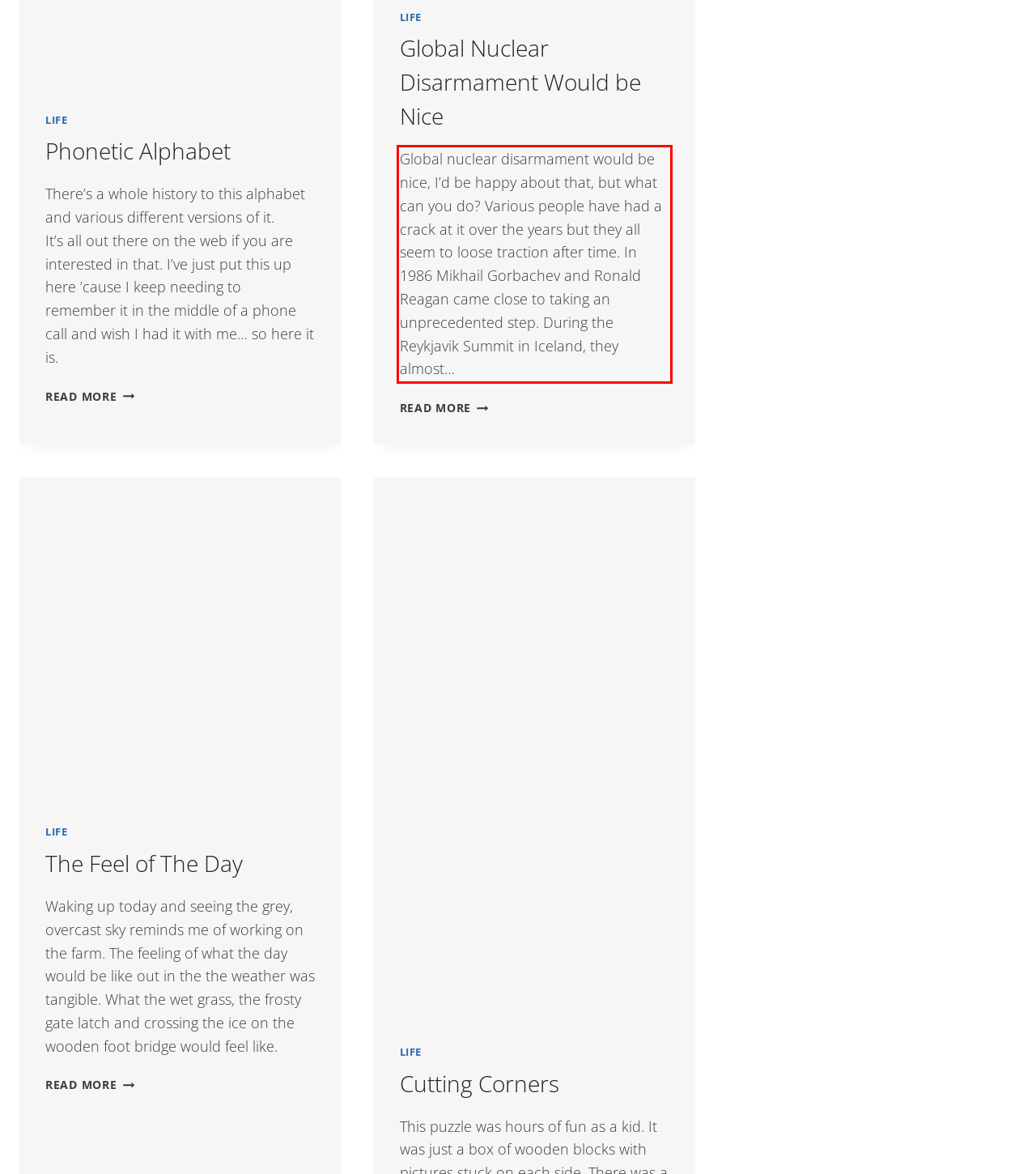From the given screenshot of a webpage, identify the red bounding box and extract the text content within it.

Global nuclear disarmament would be nice, I’d be happy about that, but what can you do? Various people have had a crack at it over the years but they all seem to loose traction after time. In 1986 Mikhail Gorbachev and Ronald Reagan came close to taking an unprecedented step. During the Reykjavik Summit in Iceland, they almost…